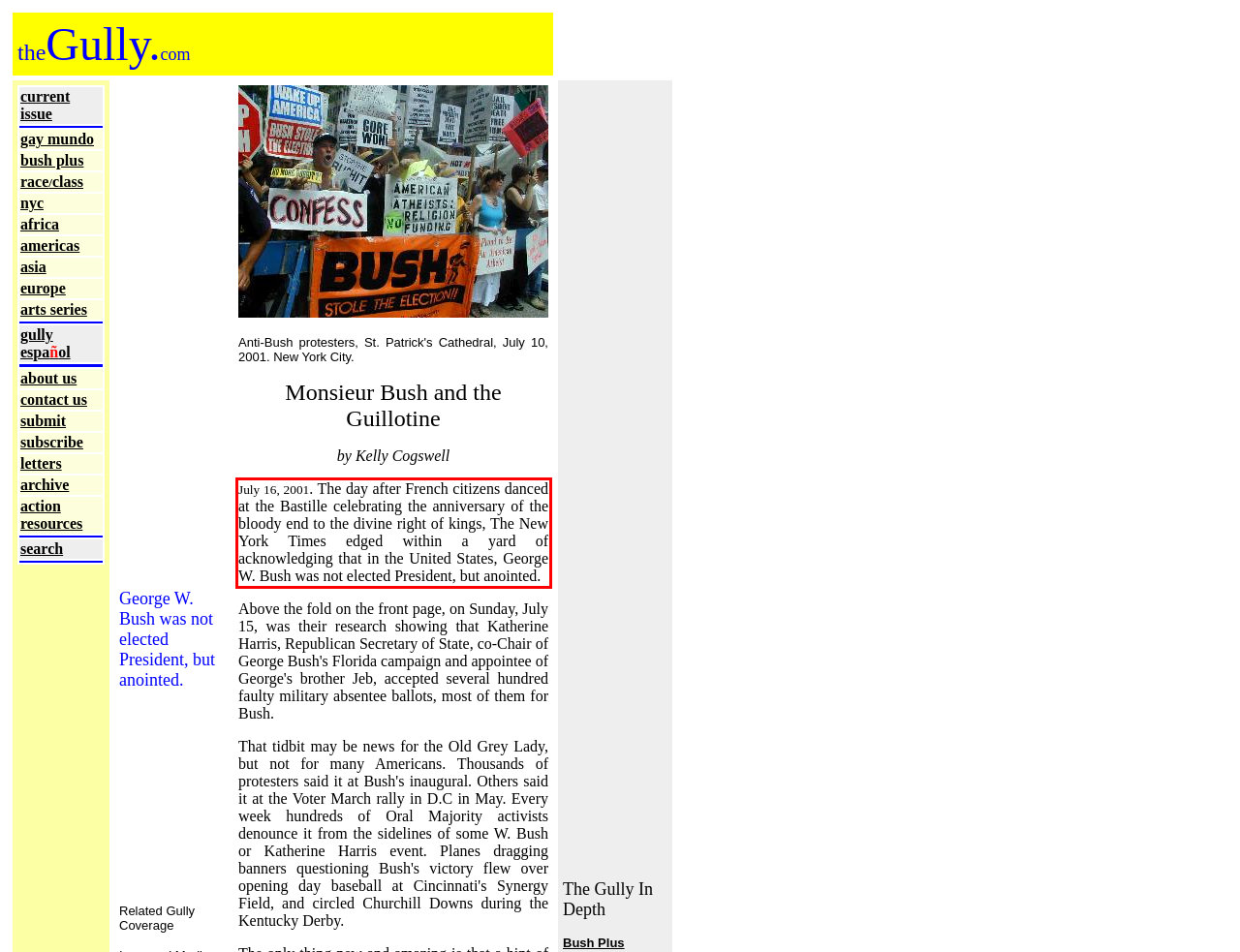In the given screenshot, locate the red bounding box and extract the text content from within it.

July 16, 2001. The day after French citizens danced at the Bastille celebrating the anniversary of the bloody end to the divine right of kings, The New York Times edged within a yard of acknowledging that in the United States, George W. Bush was not elected President, but anointed.